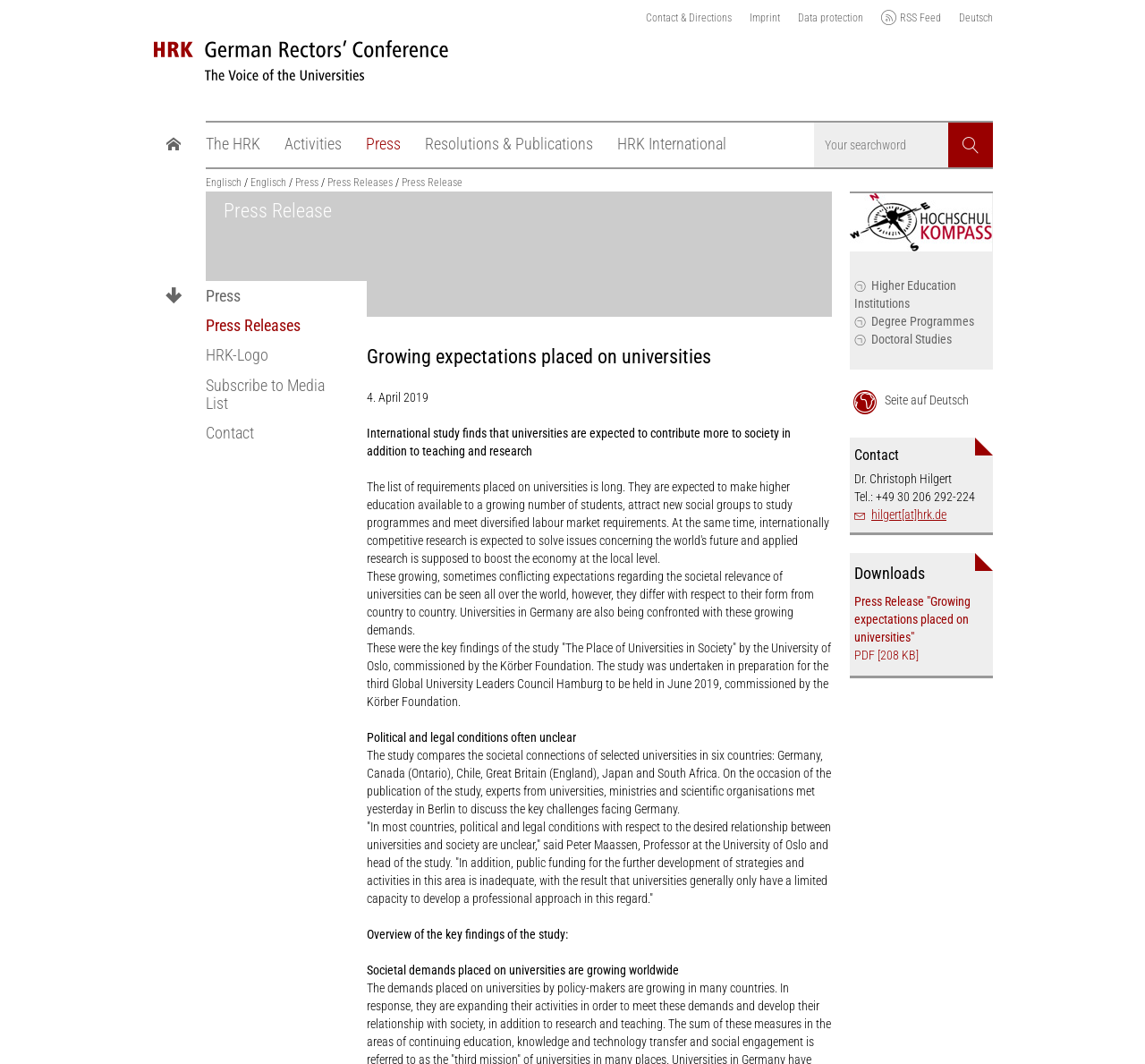Please specify the bounding box coordinates of the area that should be clicked to accomplish the following instruction: "View the higher education institutions". The coordinates should consist of four float numbers between 0 and 1, i.e., [left, top, right, bottom].

[0.746, 0.262, 0.835, 0.292]